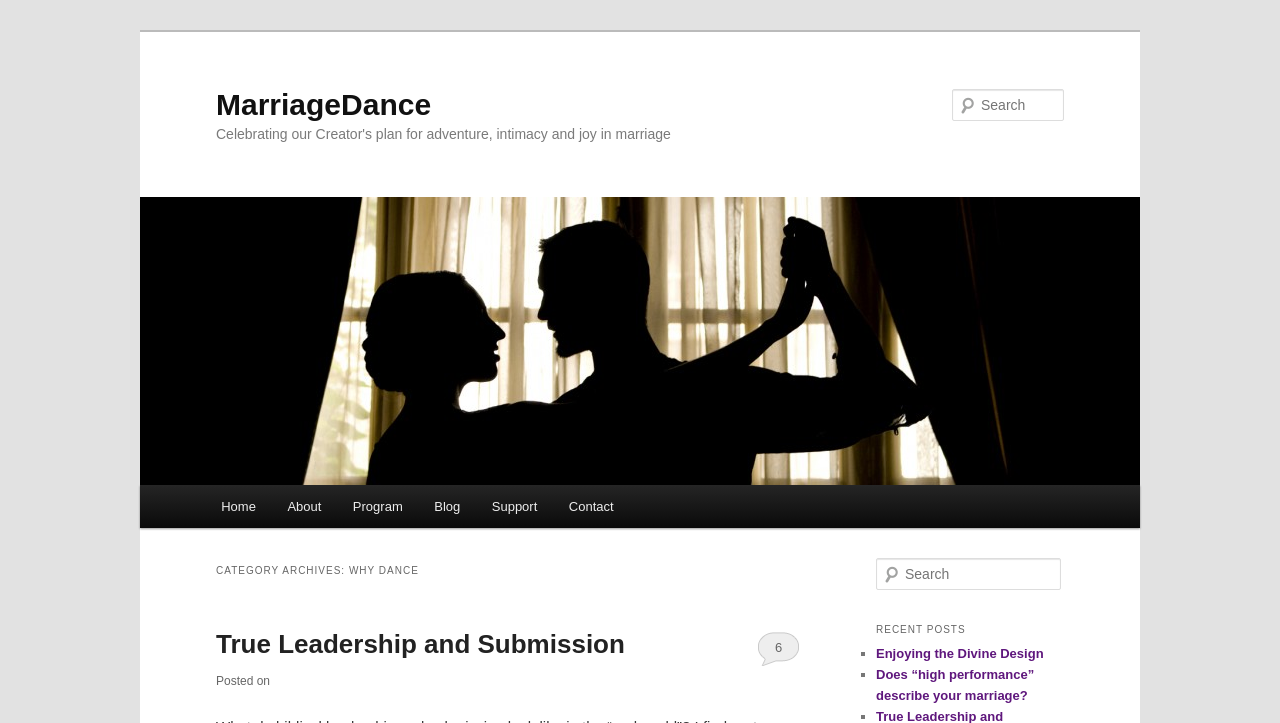Can you determine the bounding box coordinates of the area that needs to be clicked to fulfill the following instruction: "Search for MarriageDance"?

[0.744, 0.123, 0.831, 0.167]